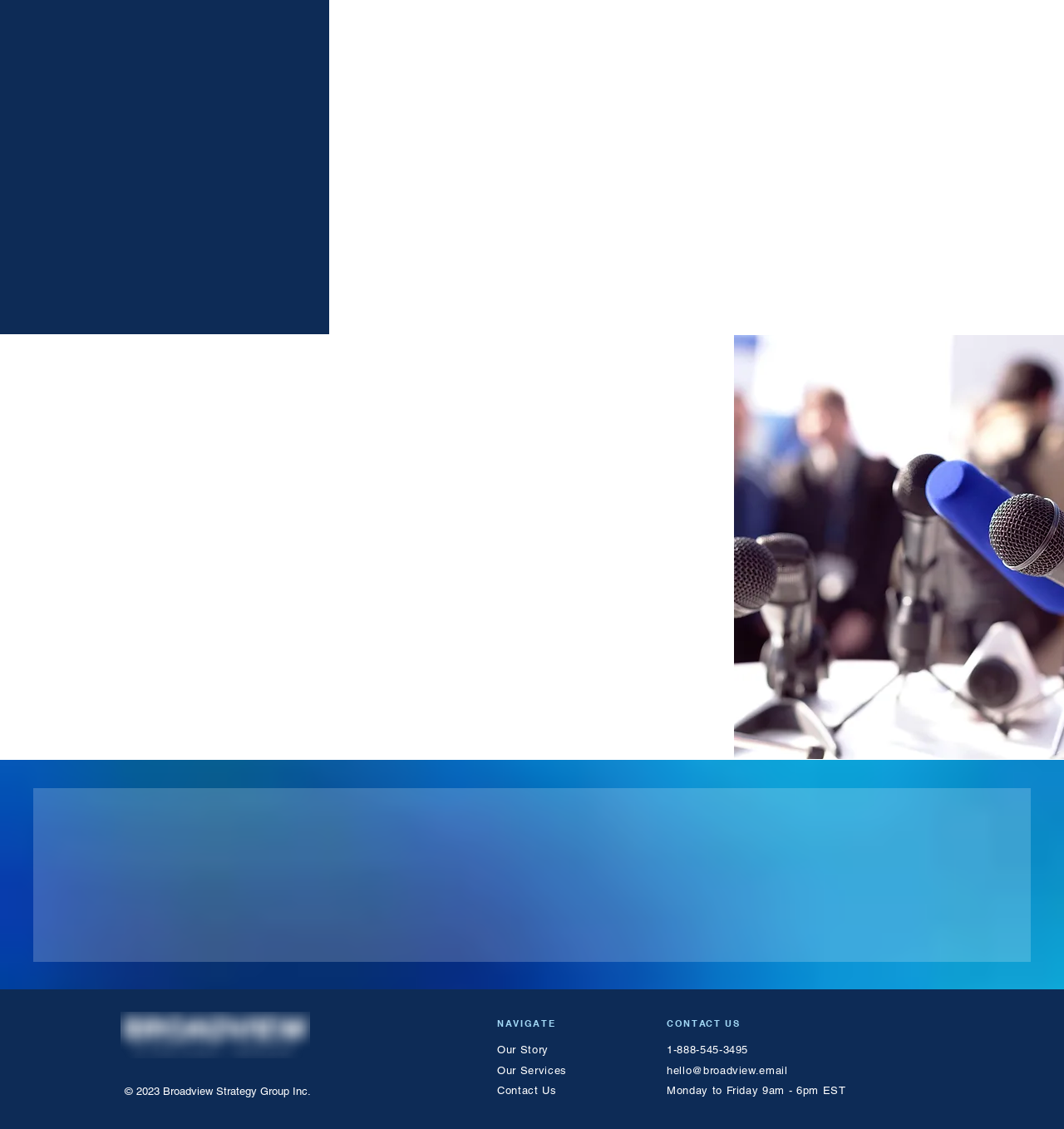Provide your answer in one word or a succinct phrase for the question: 
What is the navigation option next to 'CONTACT US'?

NAVIGATE